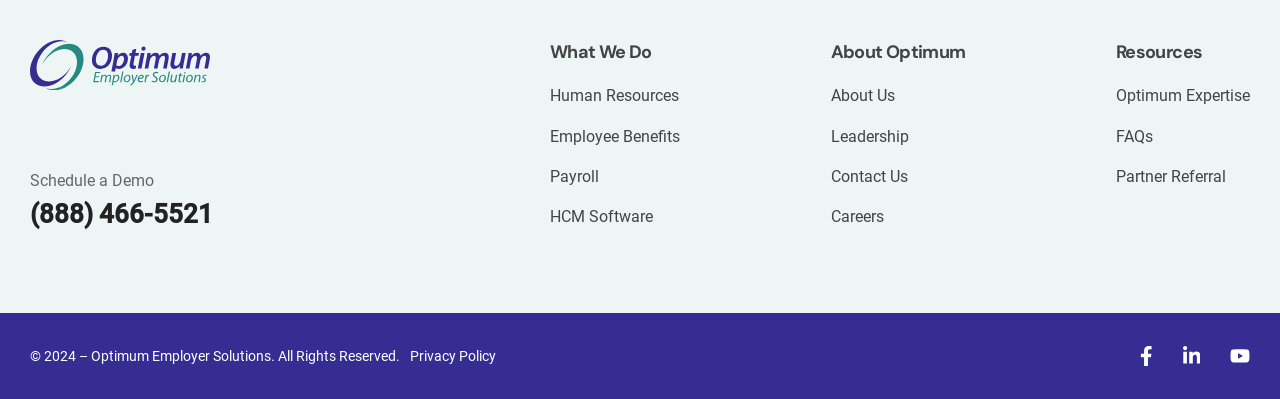Indicate the bounding box coordinates of the element that needs to be clicked to satisfy the following instruction: "Learn about human resources". The coordinates should be four float numbers between 0 and 1, i.e., [left, top, right, bottom].

[0.43, 0.216, 0.53, 0.264]